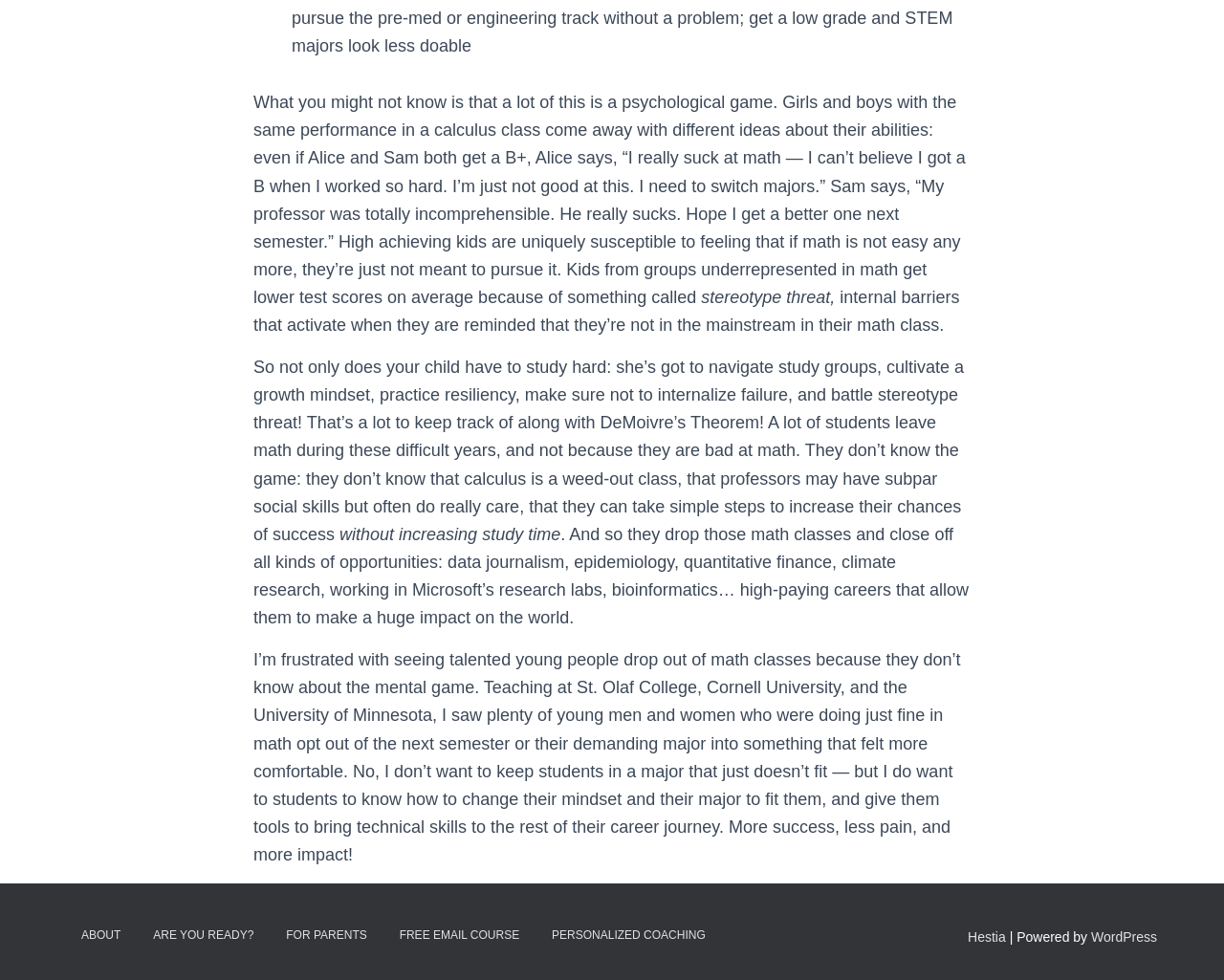Extract the bounding box of the UI element described as: "WordPress".

[0.891, 0.948, 0.945, 0.964]